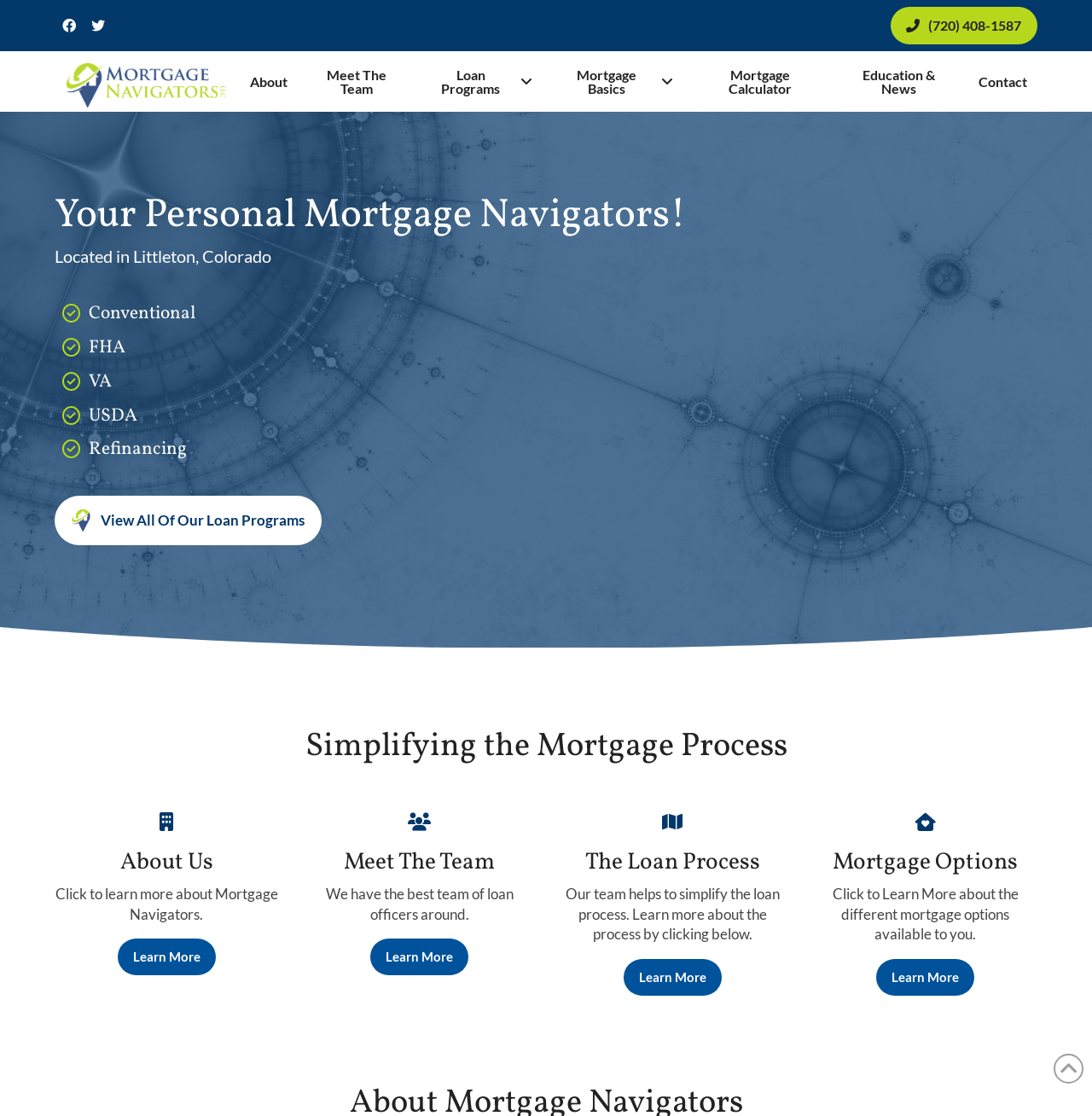Calculate the bounding box coordinates for the UI element based on the following description: "Home". Ensure the coordinates are four float numbers between 0 and 1, i.e., [left, top, right, bottom].

None